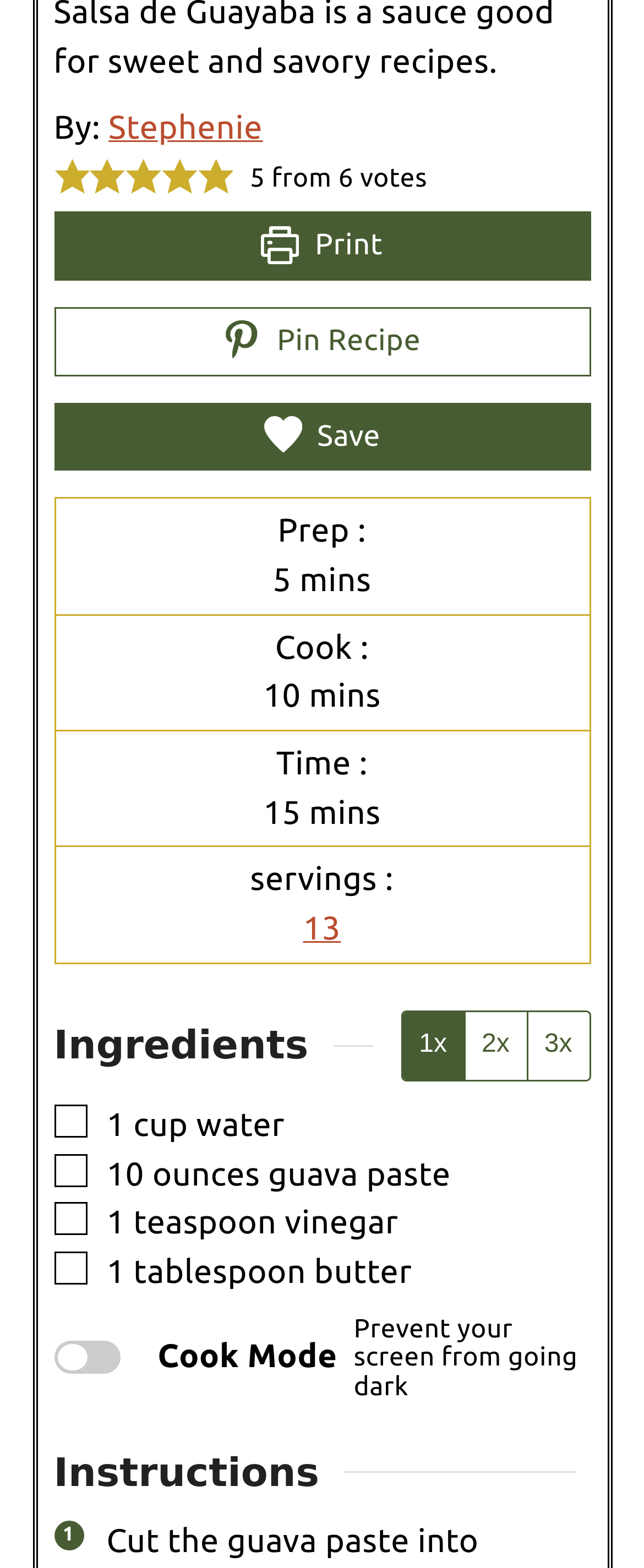How many stars can you rate this recipe?
Please provide a detailed and comprehensive answer to the question.

There are five buttons to rate the recipe, each with a different number of stars, ranging from 1 to 5.